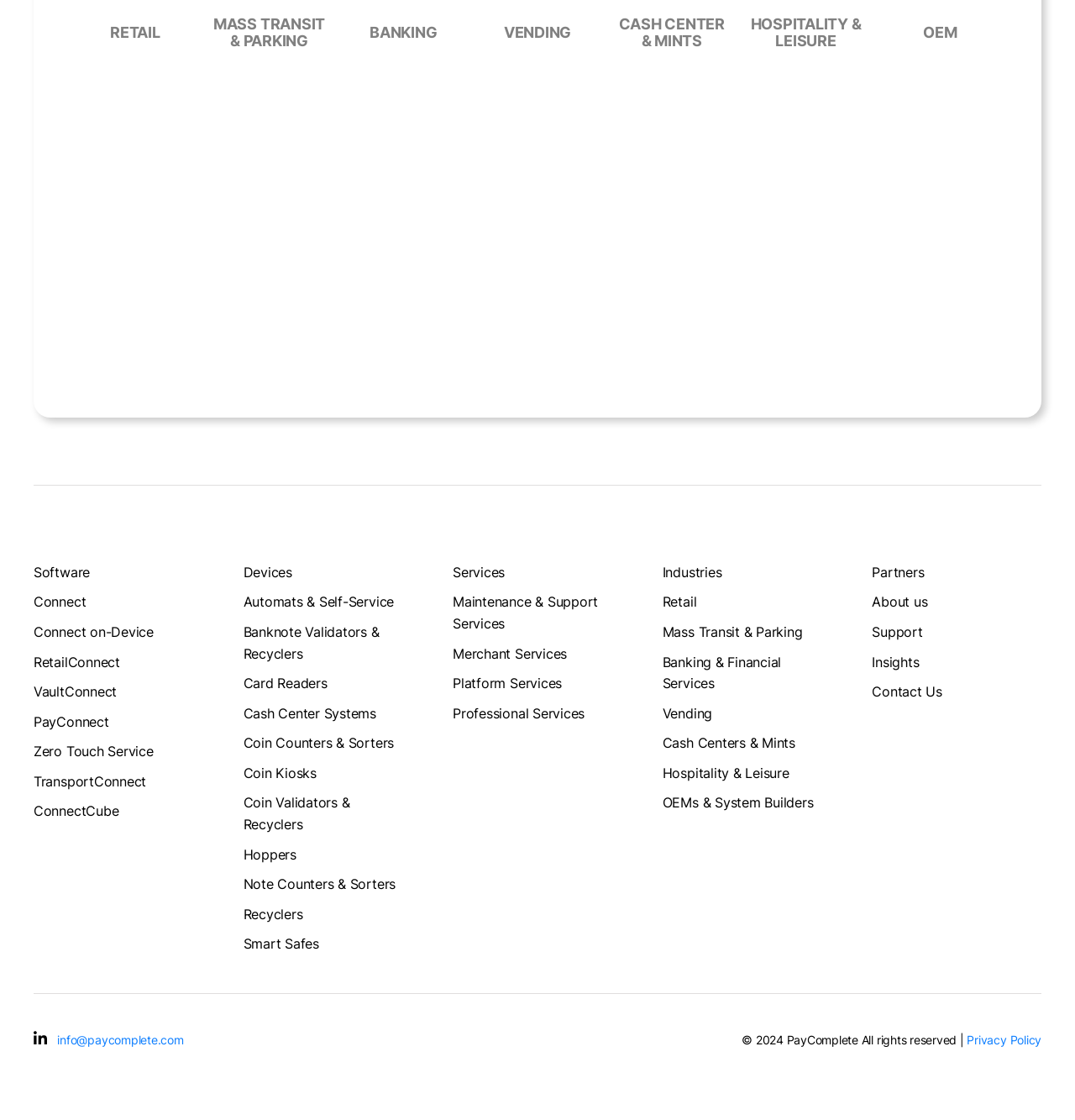What is the last link in the footer section?
Give a single word or phrase as your answer by examining the image.

Privacy Policy